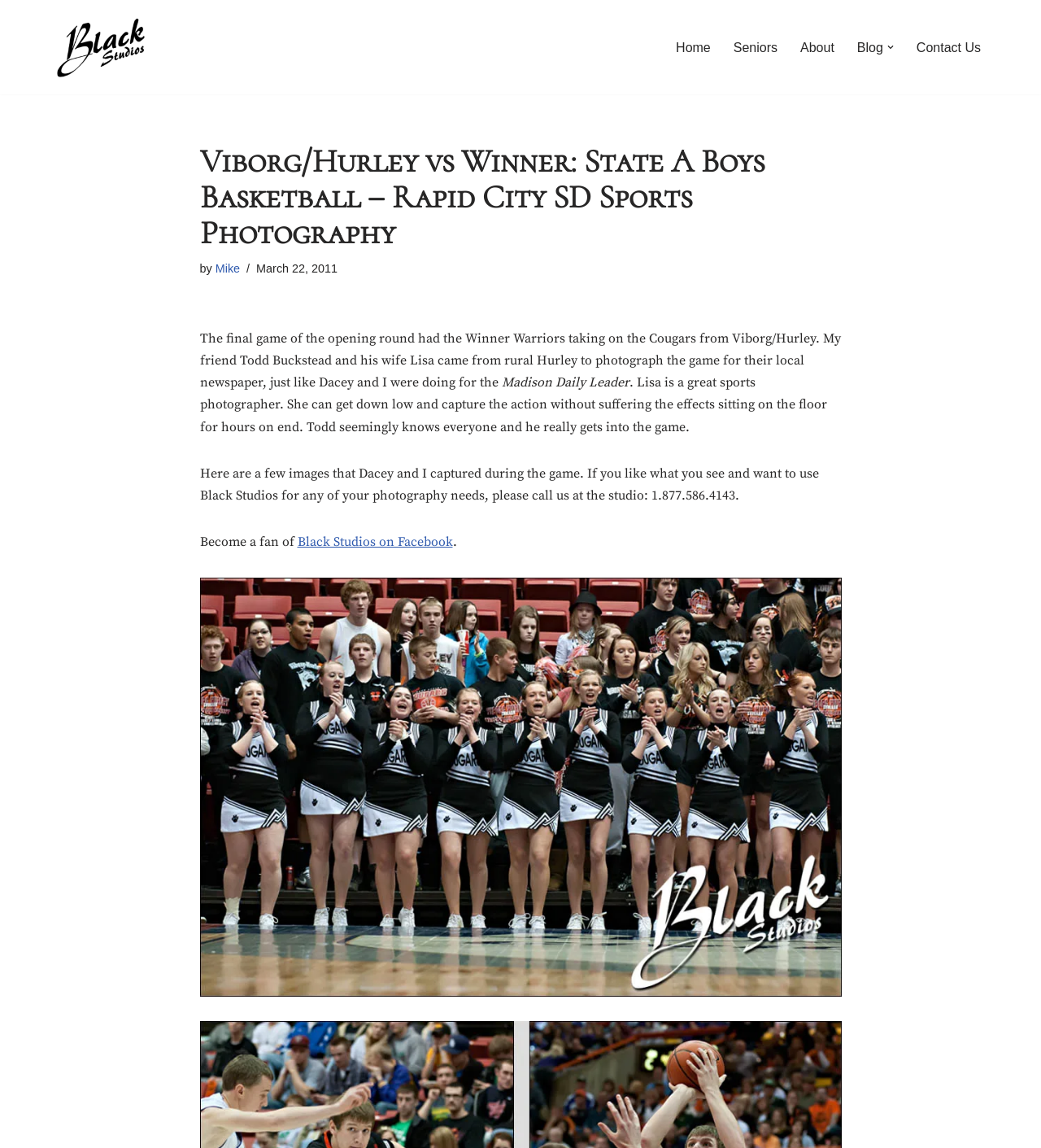What is the main heading of this webpage? Please extract and provide it.

Viborg/Hurley vs Winner: State A Boys Basketball – Rapid City SD Sports Photography